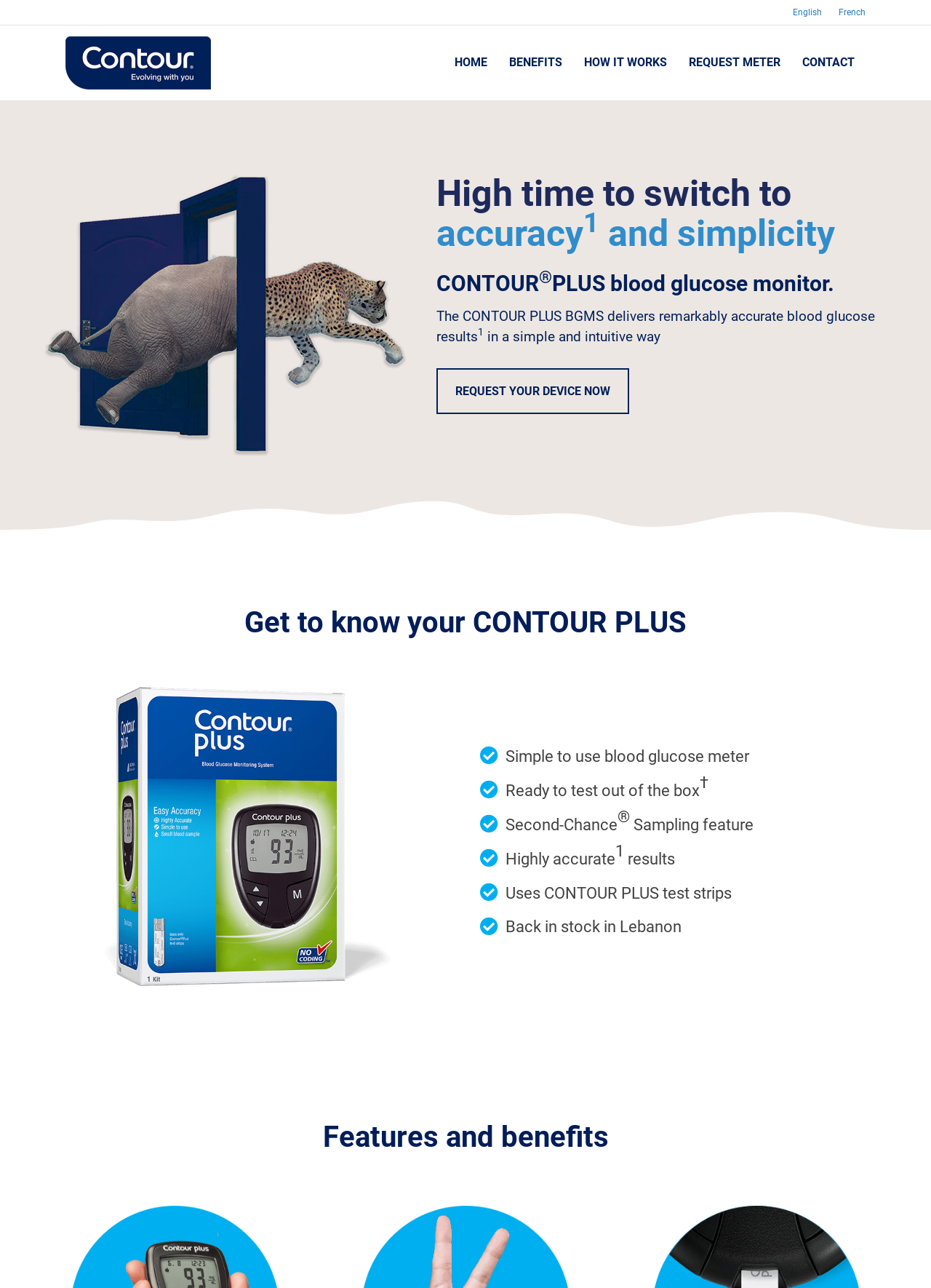What is the language of the webpage?
Utilize the information in the image to give a detailed answer to the question.

The language of the webpage is English, as indicated by the link 'English' in the navigation 'Top Bar Menu'.